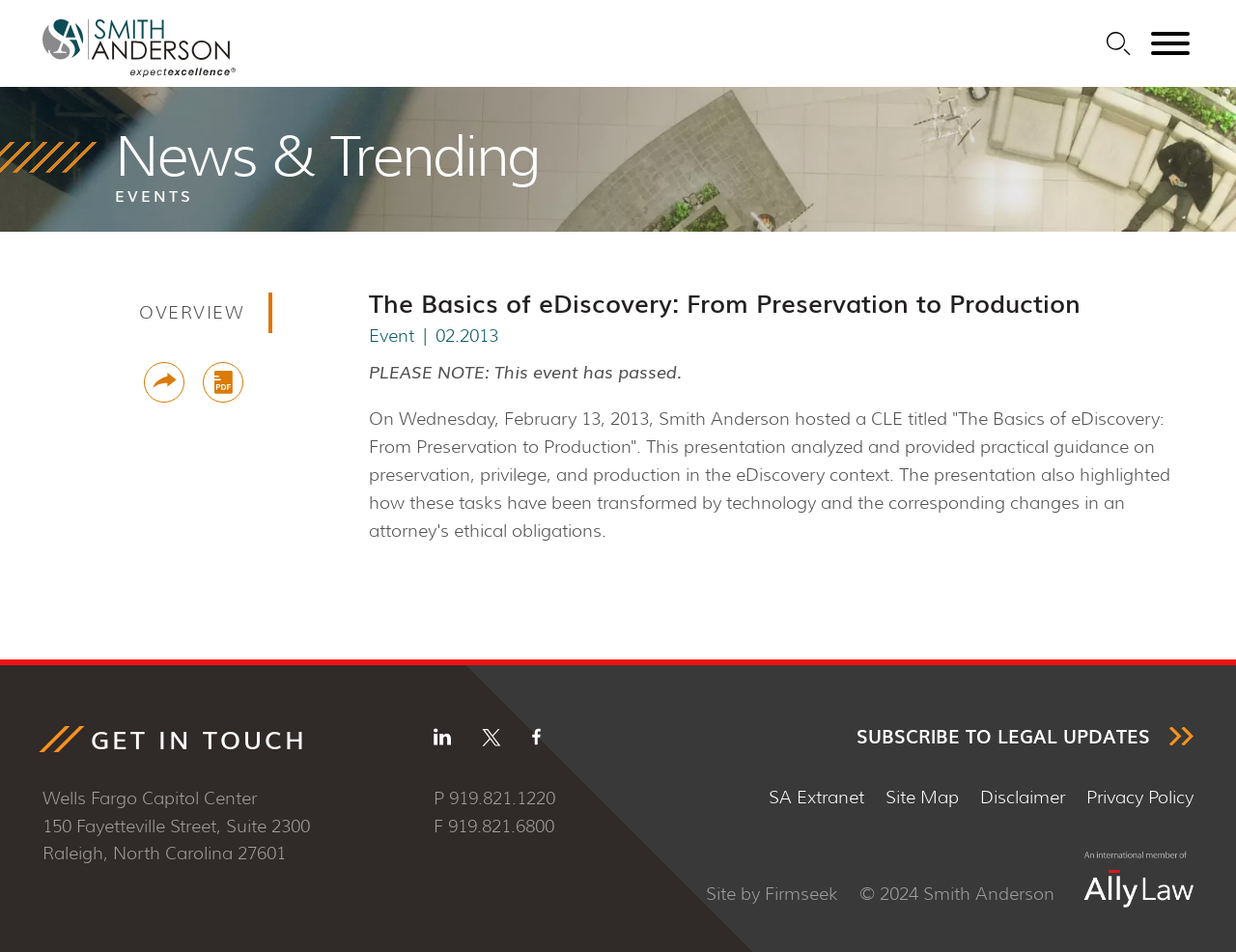Based on the element description: "Overview", identify the bounding box coordinates for this UI element. The coordinates must be four float numbers between 0 and 1, listed as [left, top, right, bottom].

[0.113, 0.317, 0.197, 0.34]